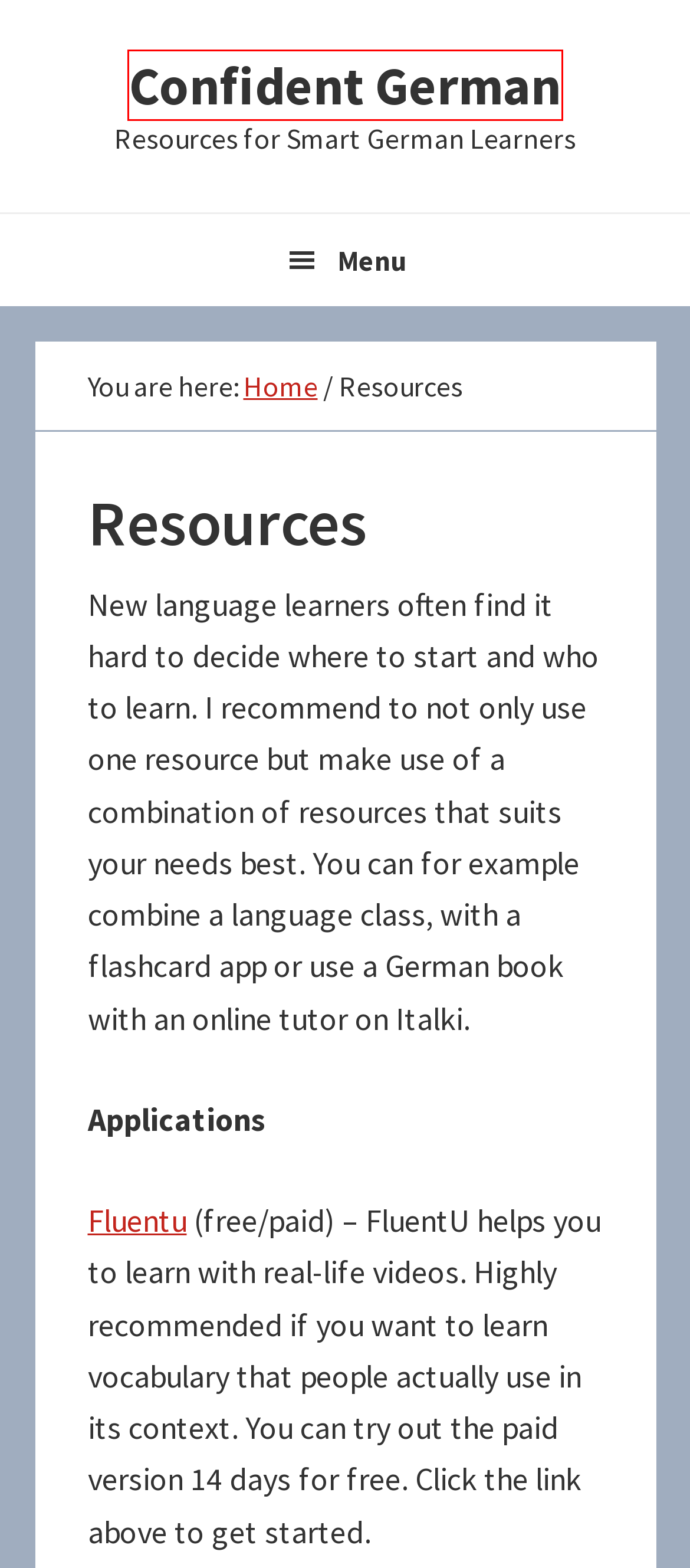A screenshot of a webpage is given with a red bounding box around a UI element. Choose the description that best matches the new webpage shown after clicking the element within the red bounding box. Here are the candidates:
A. Konjugation Deutsch: Zukunft, Partizip, Konjugationstabellen | Reverso Konjugator
B. Top 3 Best German Dictionary Apps to Help You Learn - Confident German
C. Nachrichtenleicht Startseite
D. Linguee | Deutsch-Englisch Wörterbuch (und weitere Sprachen)
E. Privacy Policy - Confident German
F. Confident German - Resources for Smart German Learners
G. dict.cc | Wörterbuch Englisch-Deutsch
H. Duolingo

F